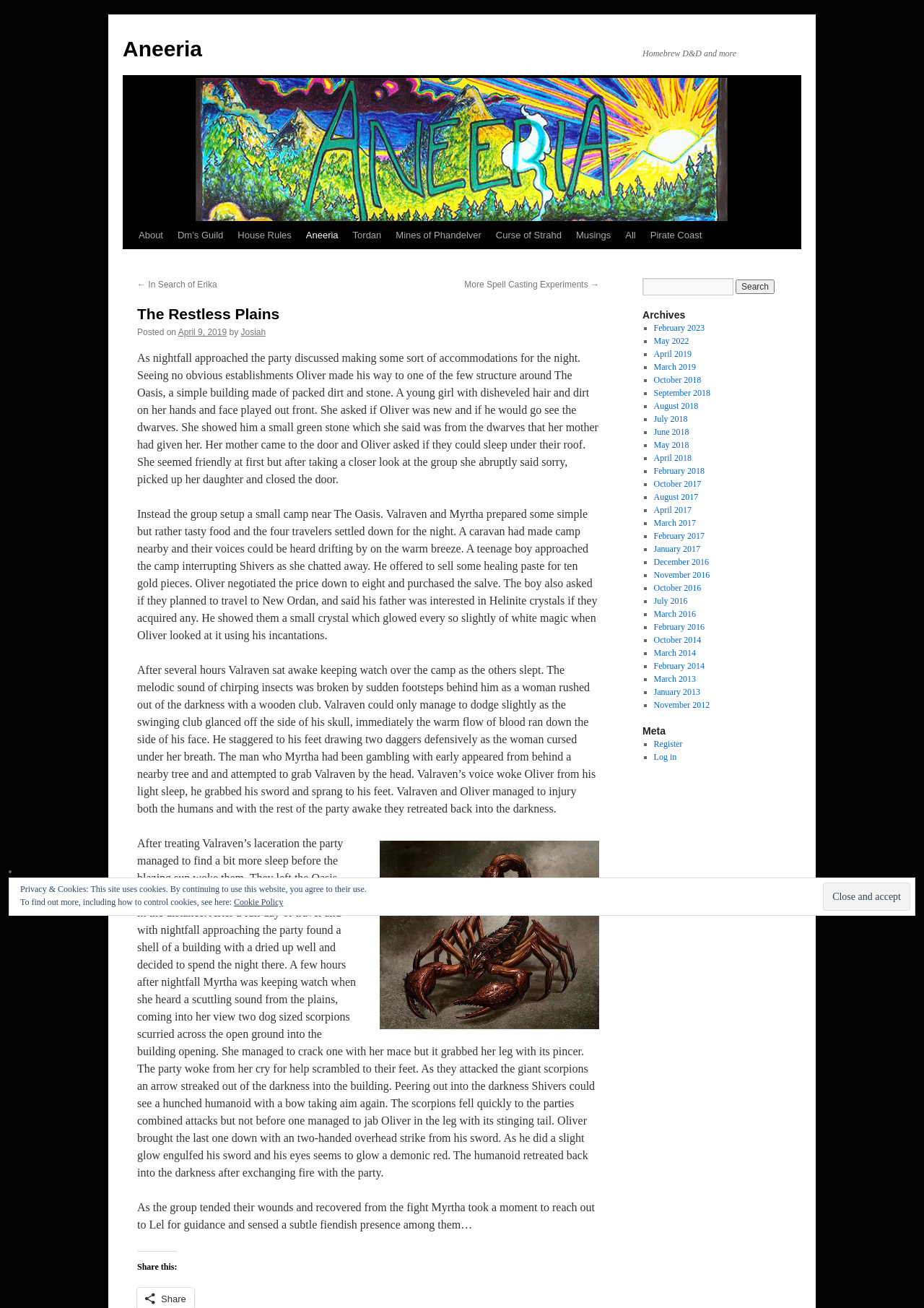Bounding box coordinates must be specified in the format (top-left x, top-left y, bottom-right x, bottom-right y). All values should be floating point numbers between 0 and 1. What are the bounding box coordinates of the UI element described as: Contact Us

None